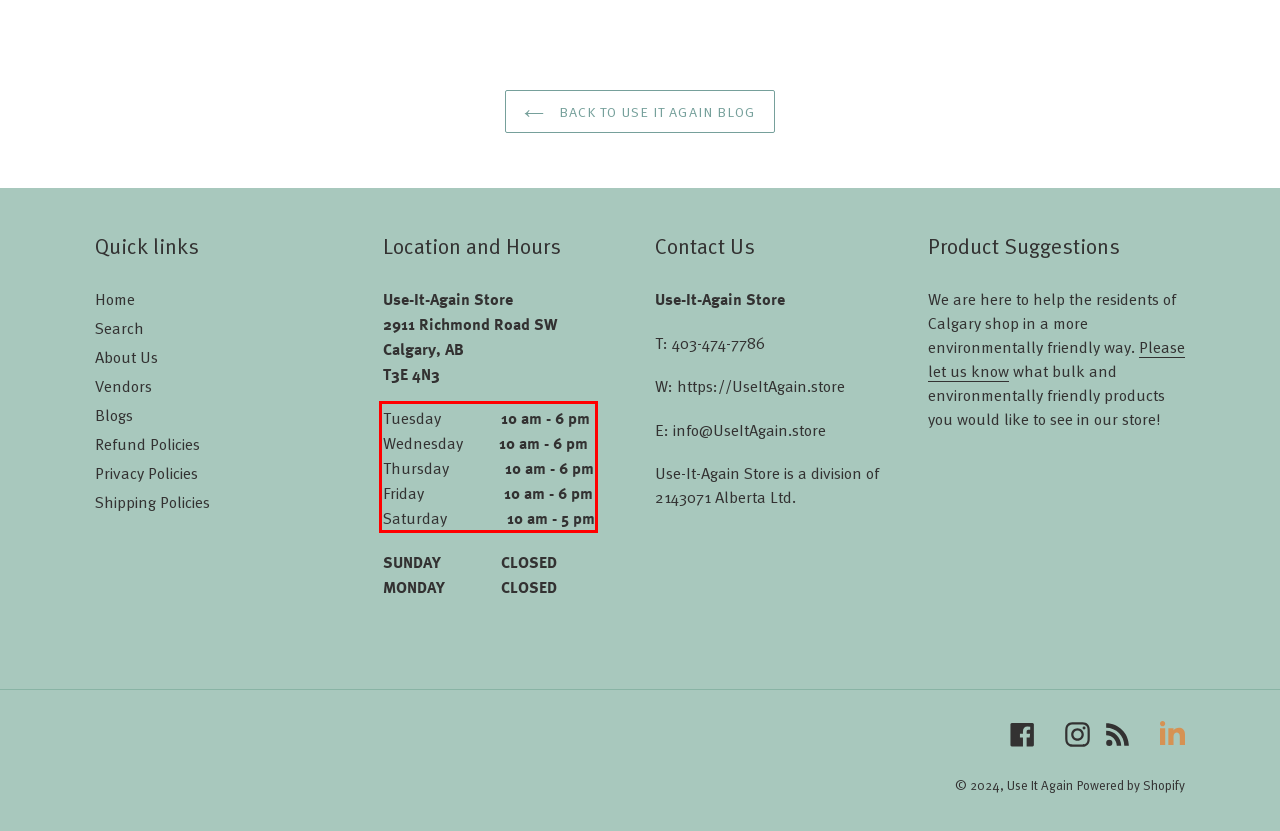You have a screenshot of a webpage where a UI element is enclosed in a red rectangle. Perform OCR to capture the text inside this red rectangle.

Tuesday 10 am - 6 pm Wednesday 10 am - 6 pm Thursday 10 am - 6 pm Friday 10 am - 6 pm Saturday 10 am - 5 pm